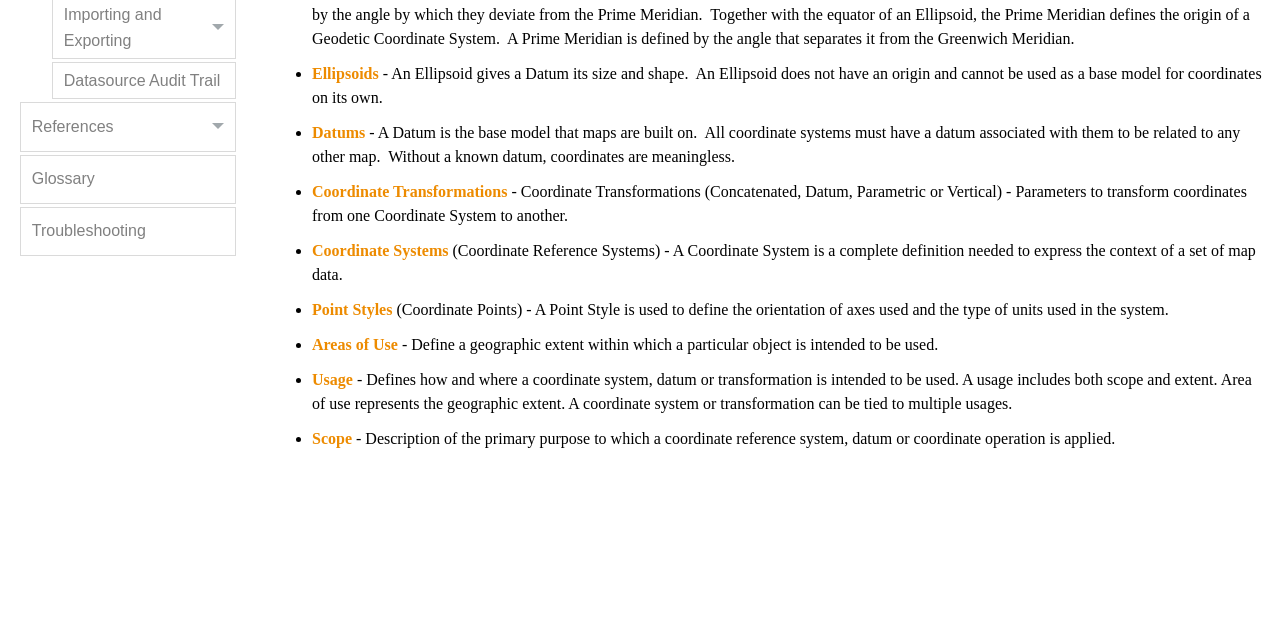Locate the bounding box of the UI element described in the following text: "Strategic Planning".

None